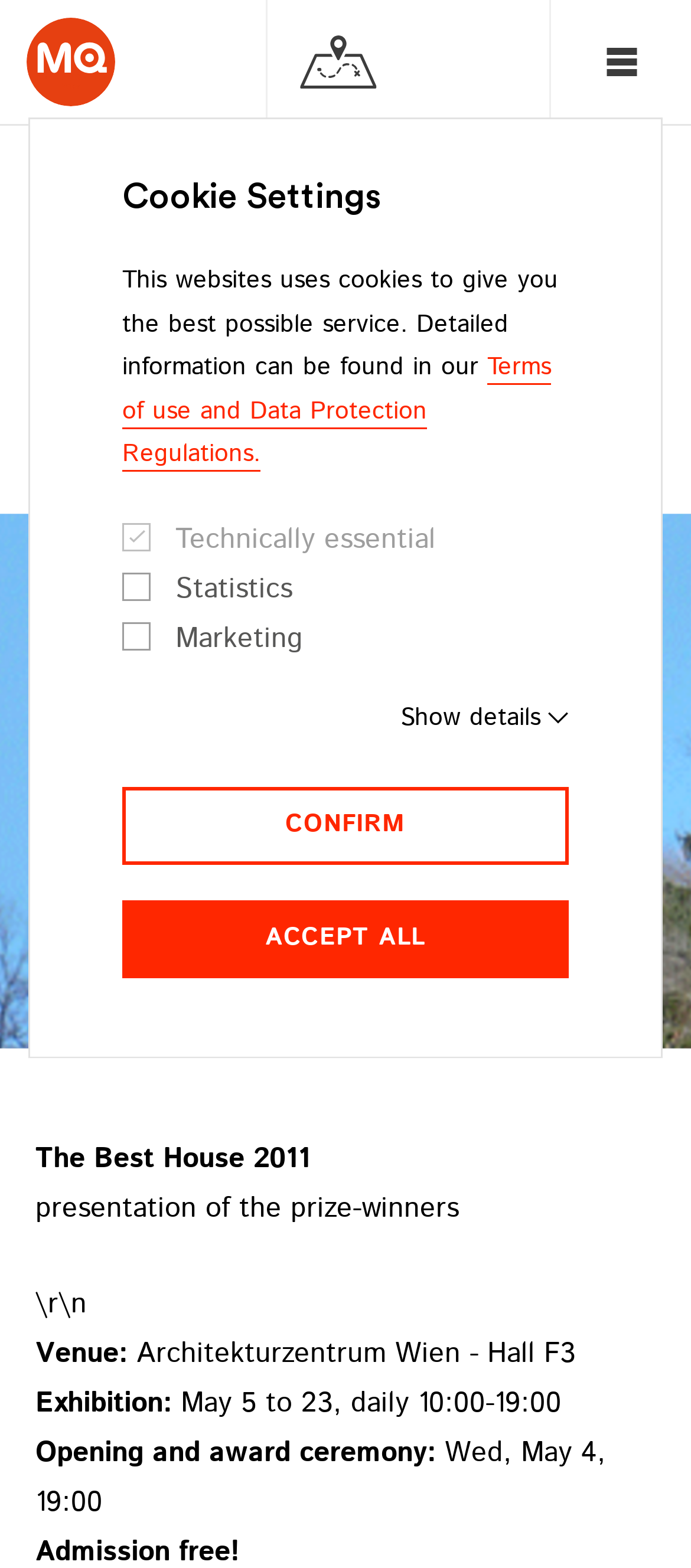What is the duration of the exhibition?
Identify the answer in the screenshot and reply with a single word or phrase.

May 5 to 23